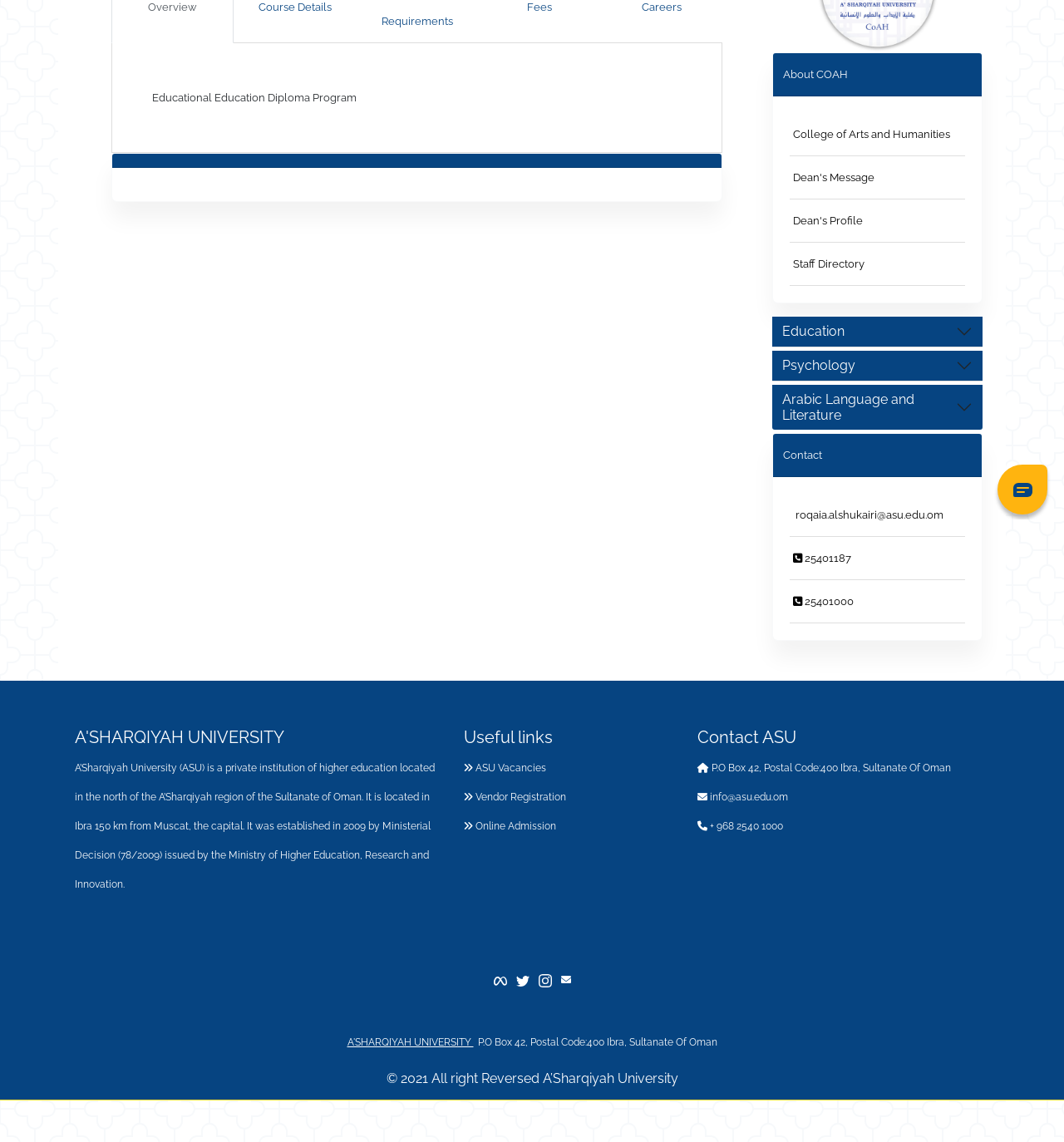Provide the bounding box coordinates of the UI element this sentence describes: "25401187".

[0.745, 0.483, 0.8, 0.494]